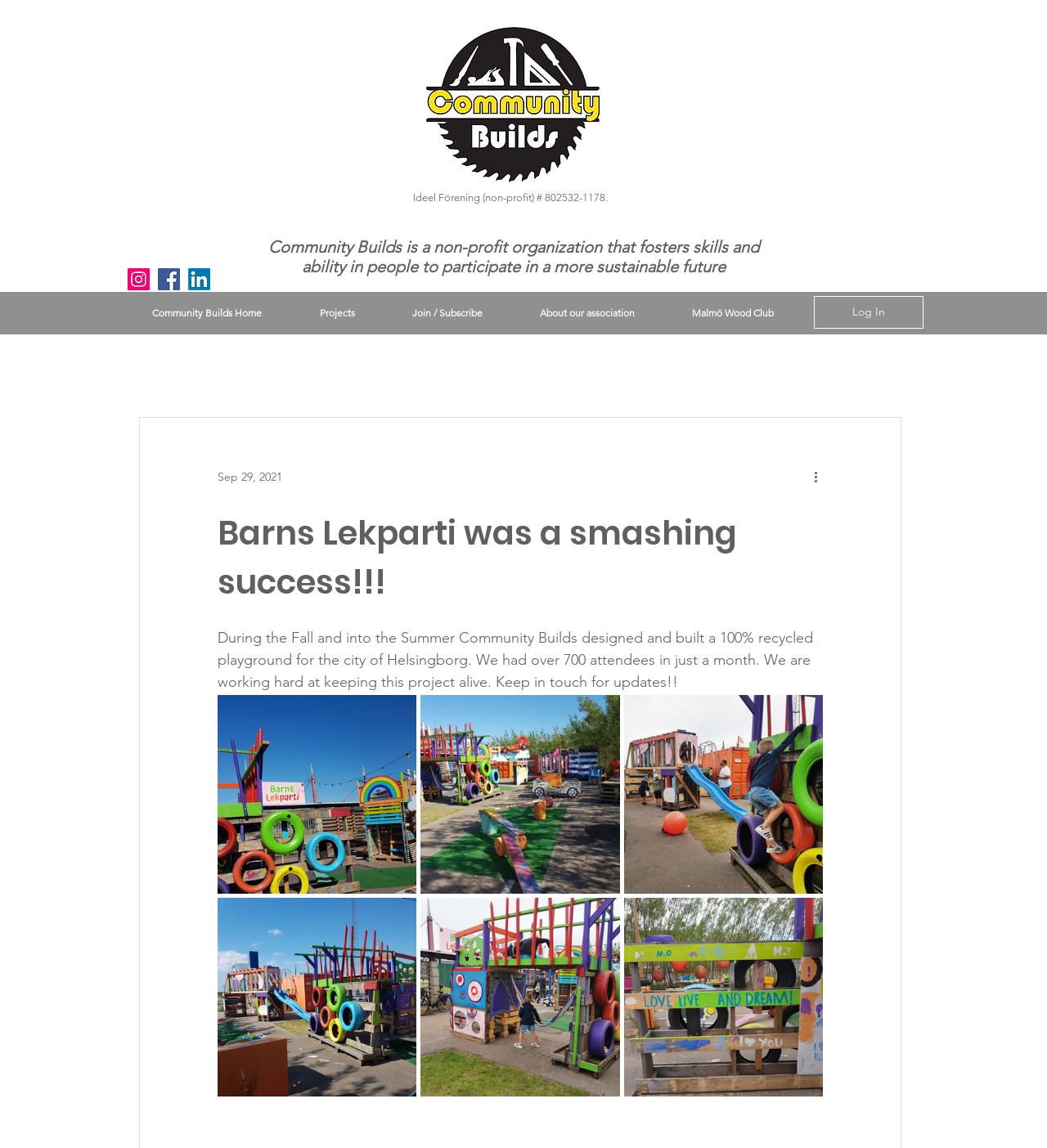Locate the bounding box coordinates of the area to click to fulfill this instruction: "Read the latest news". The bounding box should be presented as four float numbers between 0 and 1, in the order [left, top, right, bottom].

[0.5, 0.442, 0.919, 0.474]